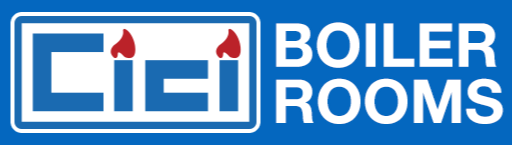Thoroughly describe what you see in the image.

The image depicts the logo of "Cici Boiler Rooms" against a vibrant blue background. The logo features the name "Cici" prominently displayed in bold, modern font, with two red flames accentuating the letter "i," symbolizing heat and energy, which is fitting for a company in the boiler industry. Below the name "Cici," the words "BOILER ROOMS" are presented in a clear and bold typeface, reinforcing the company's expertise and offerings in boiler room solutions. This logo serves as a visual representation of the brand's commitment to quality and service in the industry.